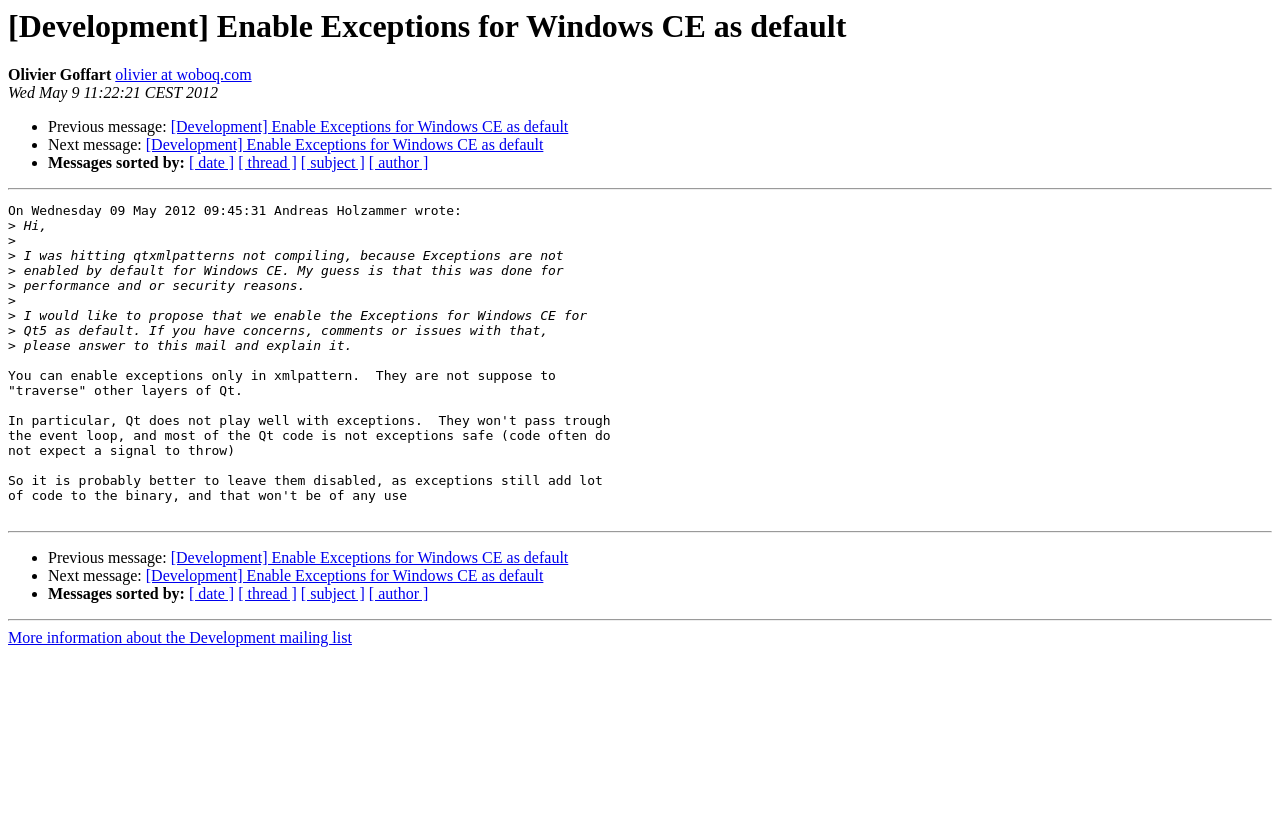Determine the bounding box coordinates for the area that needs to be clicked to fulfill this task: "Get more information about the Development mailing list". The coordinates must be given as four float numbers between 0 and 1, i.e., [left, top, right, bottom].

[0.006, 0.76, 0.275, 0.781]